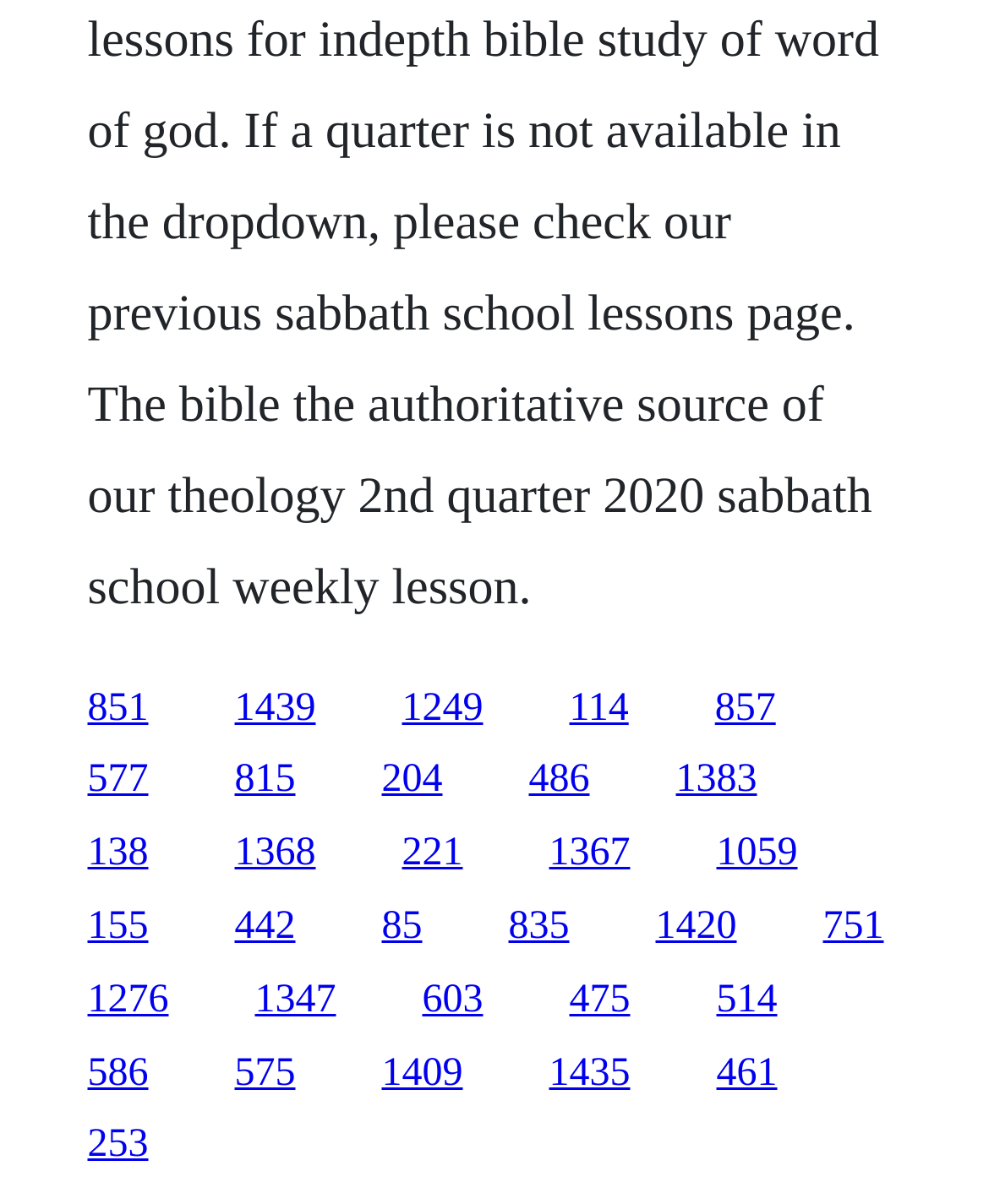Are the links arranged in a grid or a list? Based on the image, give a response in one word or a short phrase.

Grid